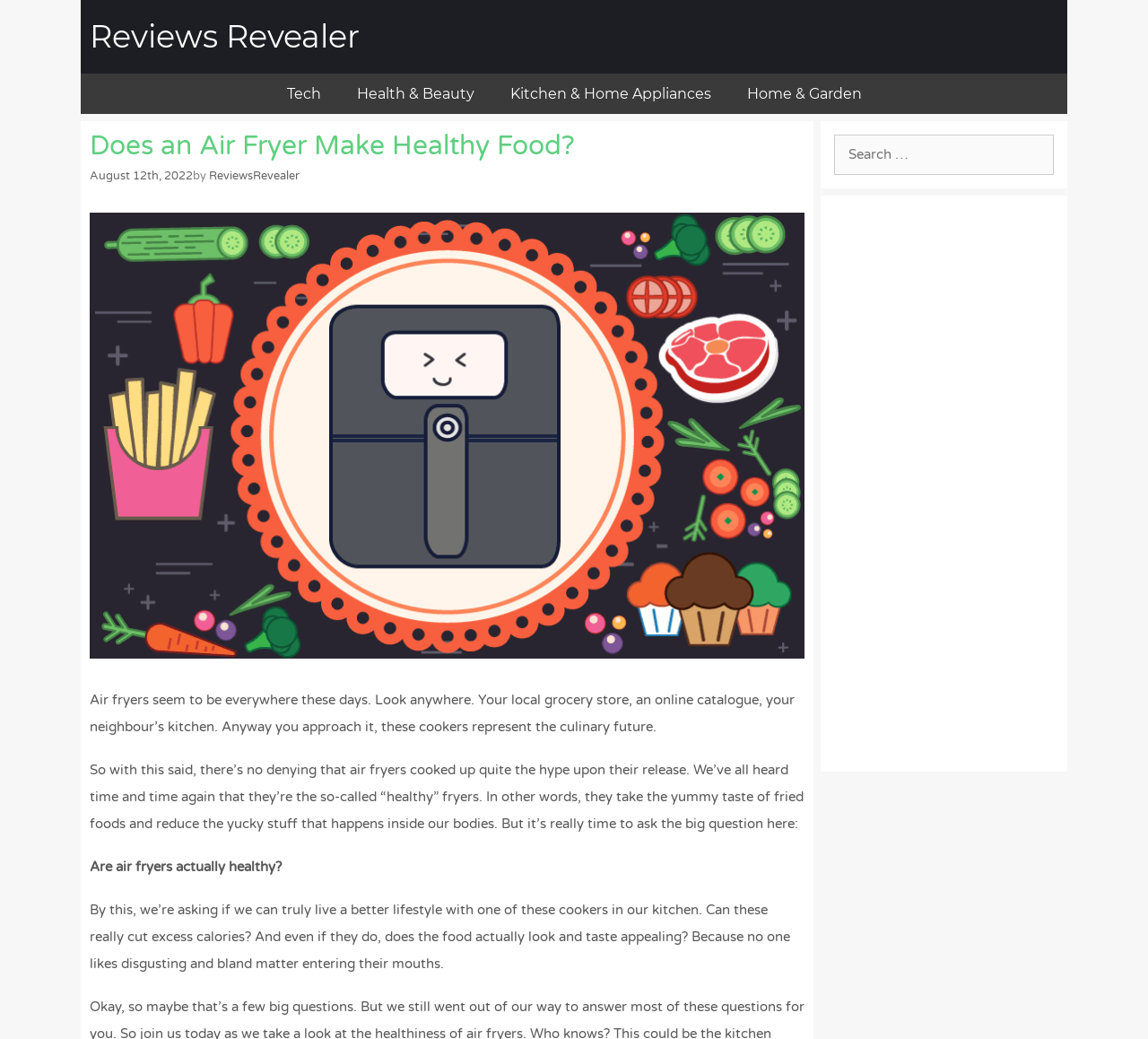What is the category of the article?
Please answer the question with a single word or phrase, referencing the image.

Health & Beauty